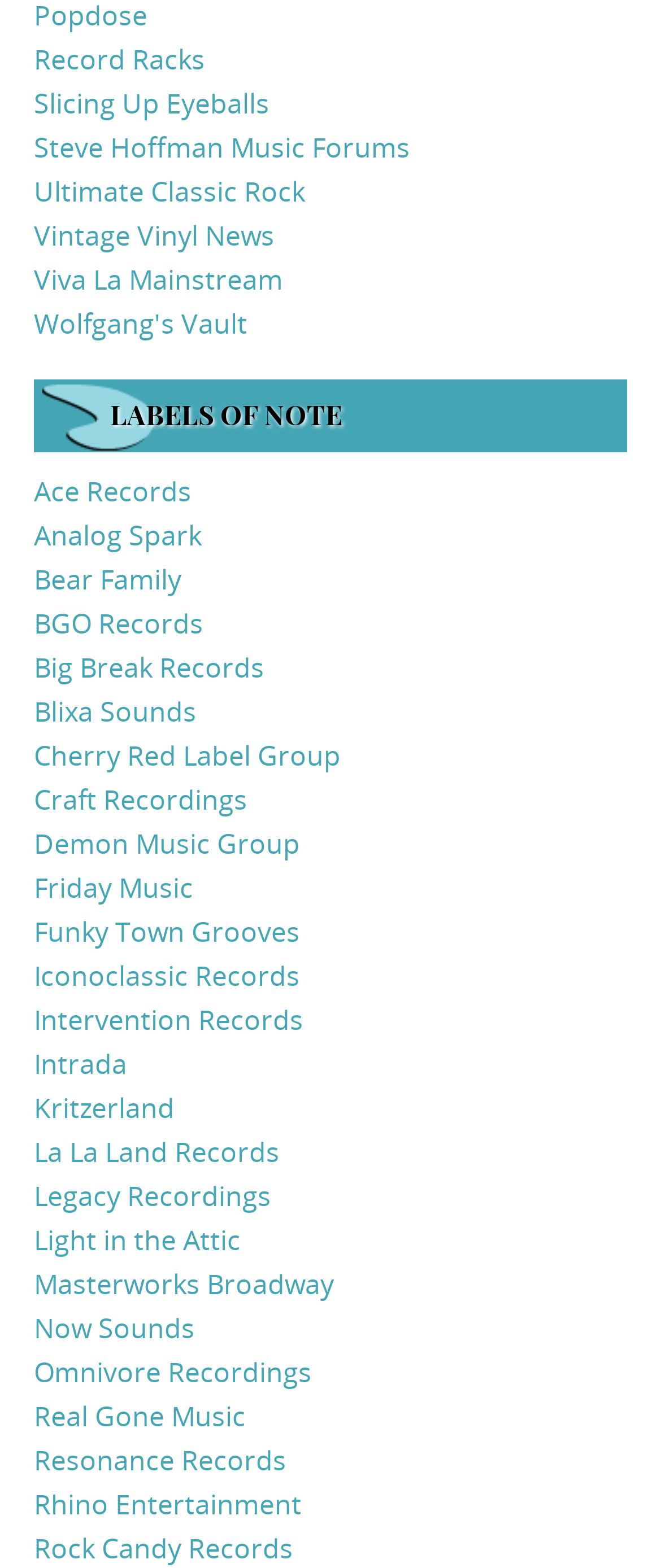Please locate the bounding box coordinates of the element that needs to be clicked to achieve the following instruction: "Explore labels on Ace Records". The coordinates should be four float numbers between 0 and 1, i.e., [left, top, right, bottom].

[0.051, 0.302, 0.29, 0.325]